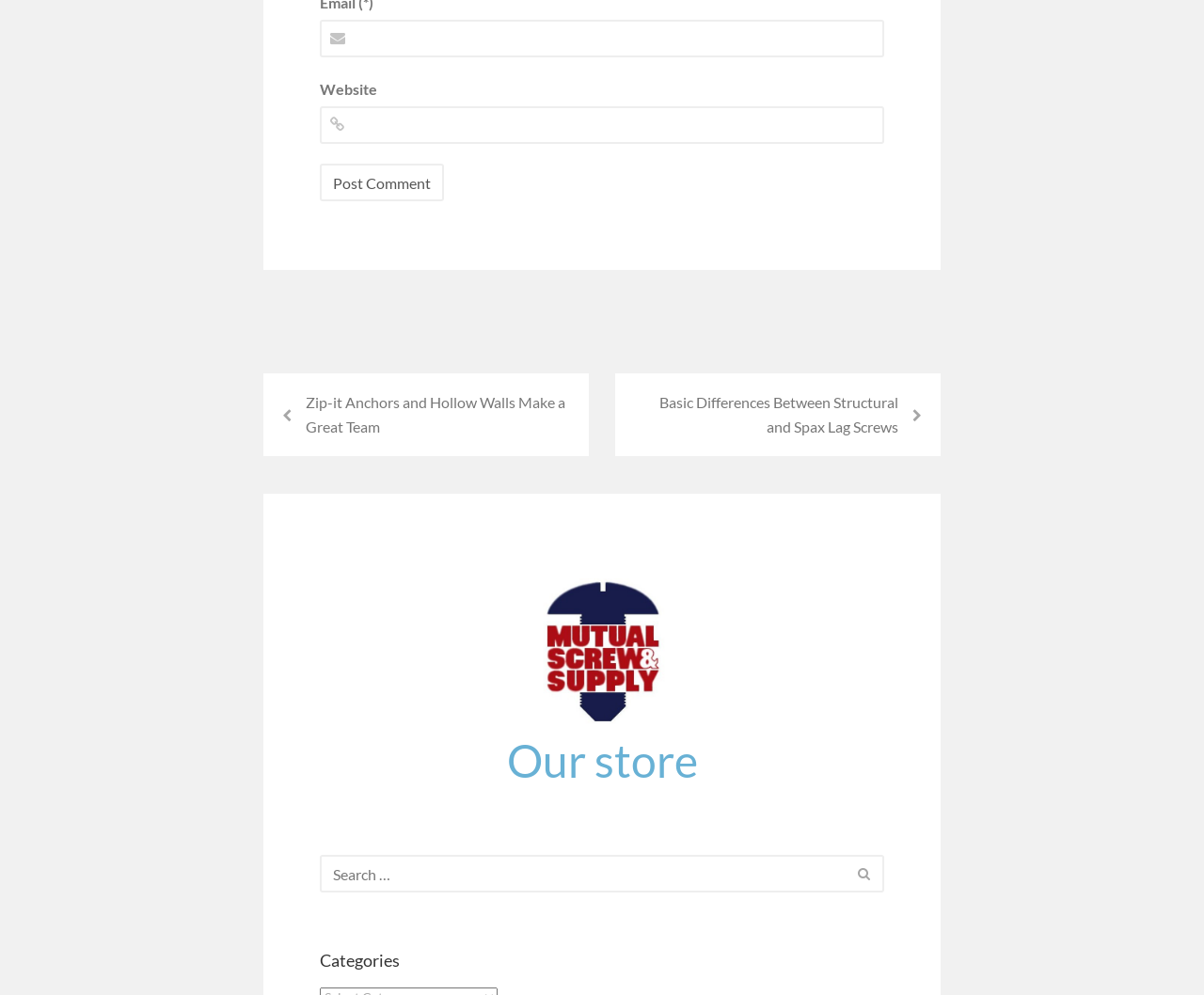Identify the bounding box coordinates of the clickable region necessary to fulfill the following instruction: "Visit 'Zip-it Anchors and Hollow Walls Make a Great Team'". The bounding box coordinates should be four float numbers between 0 and 1, i.e., [left, top, right, bottom].

[0.219, 0.376, 0.489, 0.459]